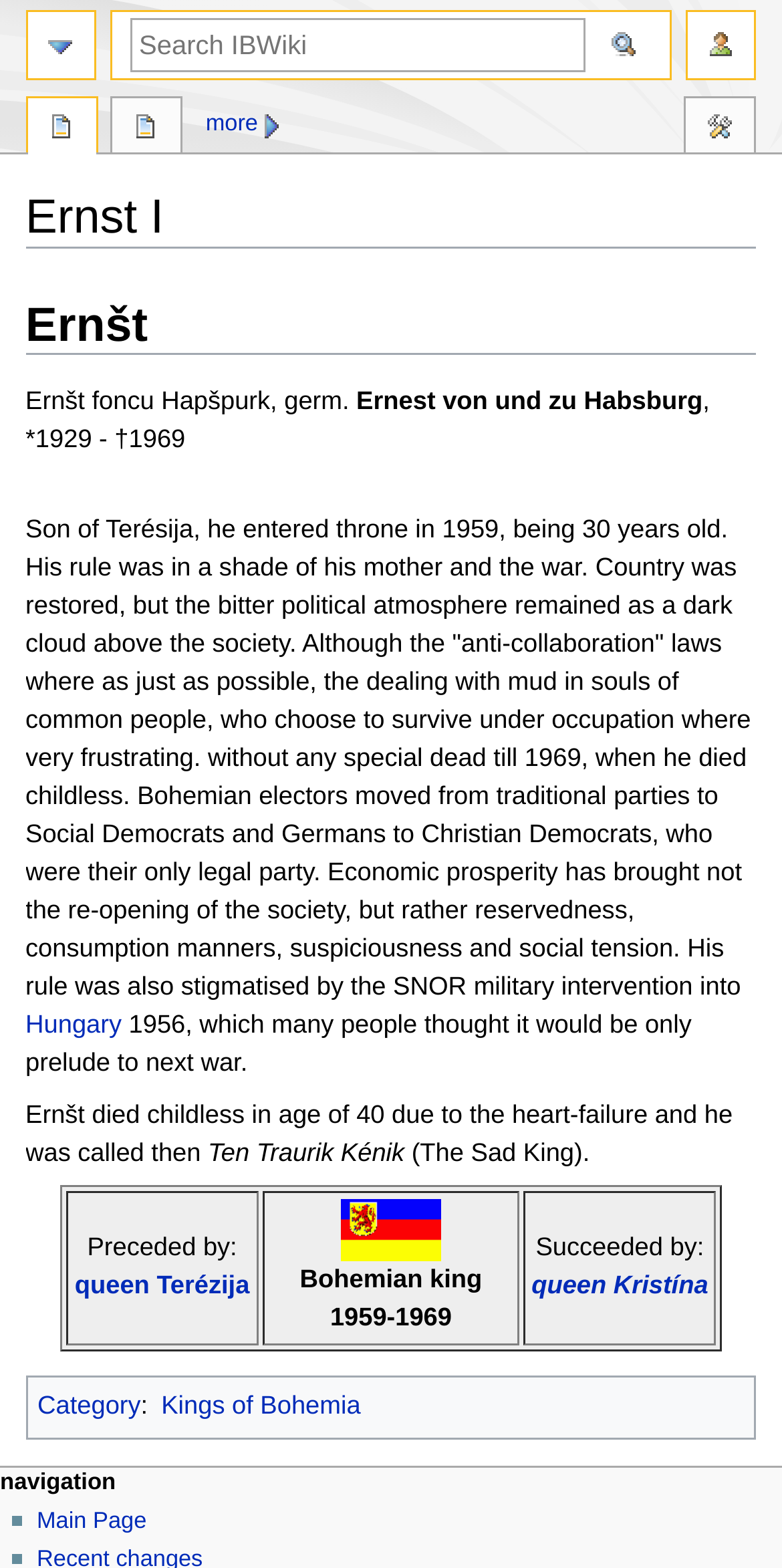Identify the bounding box coordinates of the section that should be clicked to achieve the task described: "Go to discussion page".

[0.143, 0.062, 0.231, 0.102]